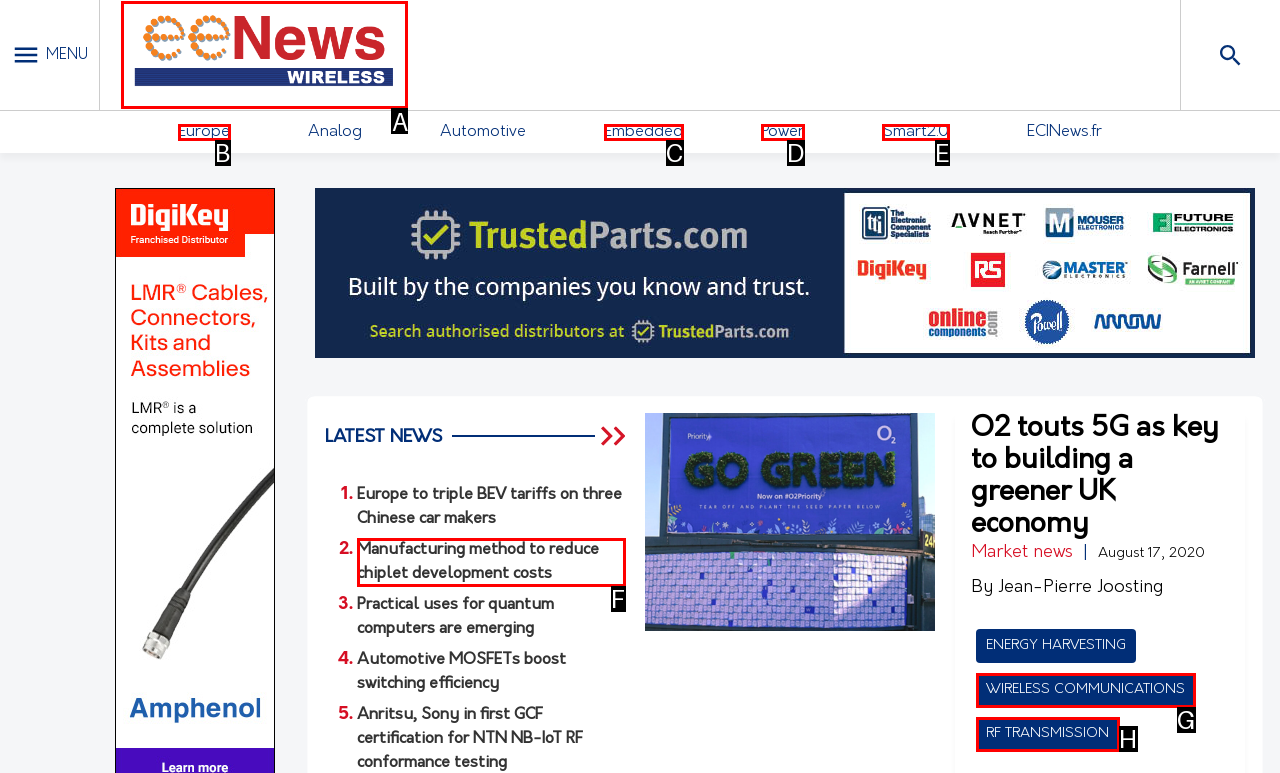Select the letter from the given choices that aligns best with the description: Products & ServicesExpand. Reply with the specific letter only.

None